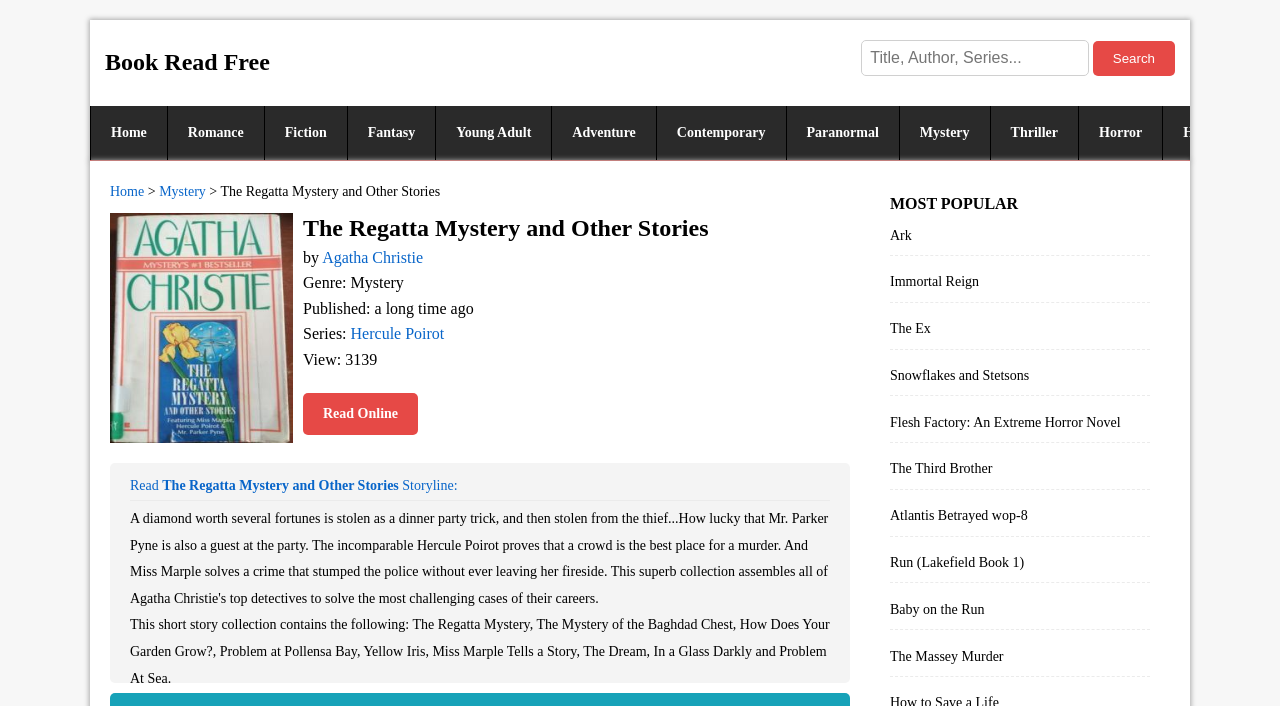Please reply to the following question with a single word or a short phrase:
What is the name of the series?

Hercule Poirot